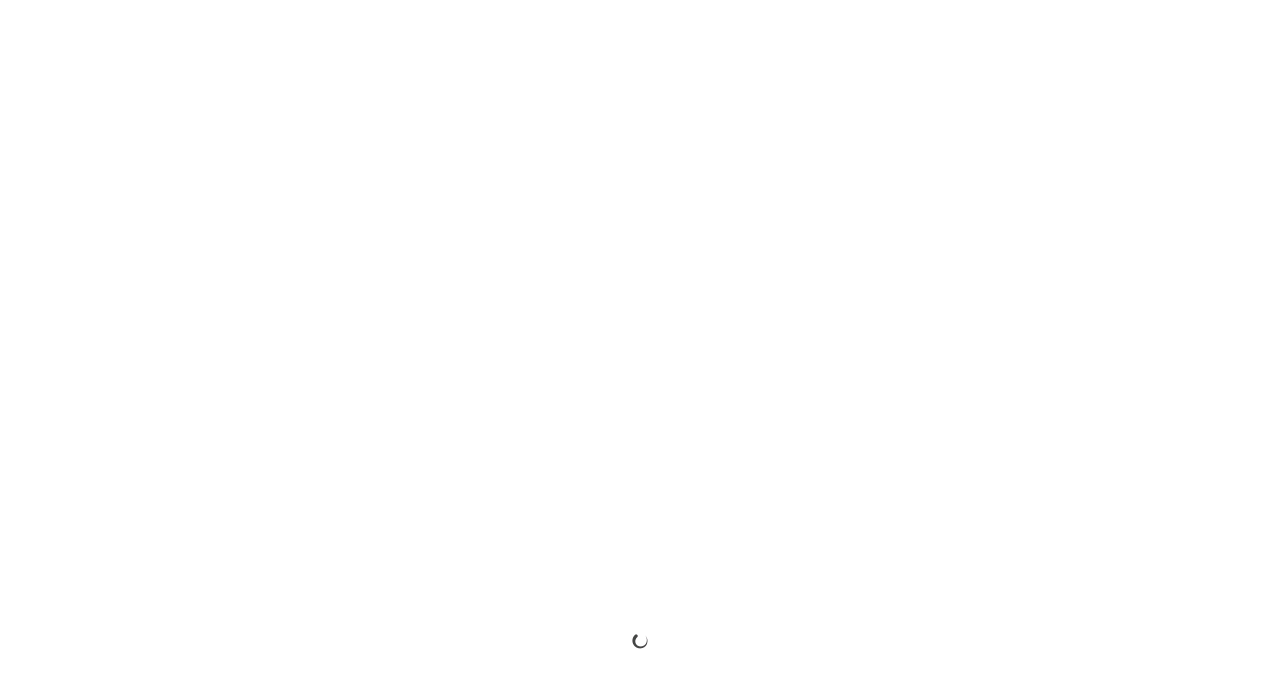Generate a thorough description of the webpage.

The webpage is about minibus transfer services from Stansted Airport London provided by AR Universal. At the top of the page, there is a logo image on the left side, accompanied by a navigation menu with links to different sections of the website, including HOME, ABOUT, MINIBUS HIRE, TESTIMONIALS, TRANSPORT BLOG, BOOKING FORM, and CONTACT US.

Below the navigation menu, there is a heading "Stansted Minibus Hire" followed by three paragraphs of text that describe the minibus hire services offered by the company. The text explains that the company provides transportation for groups of 8-49 people, has experienced and polite drivers, and offers a convenient and enjoyable ride to and from Stansted Airport.

On the right side of the page, there is a section with a heading "EXECUTIVE MINIBUS HIRE & SMALL GROUP TRANSFER" and several links to different airport minibus hire services, including Airport Transfers, Heathrow Minibus Hire, Gatwick Minibus Hire, Stansted Minibus Hire, City Airport Minibus Hire, and Manchester Airport Minibus Hire.

At the bottom of the page, there is a section with the title "OUR TWITTER". There is also an image with a loading message "loading please wait.." near the bottom of the page.